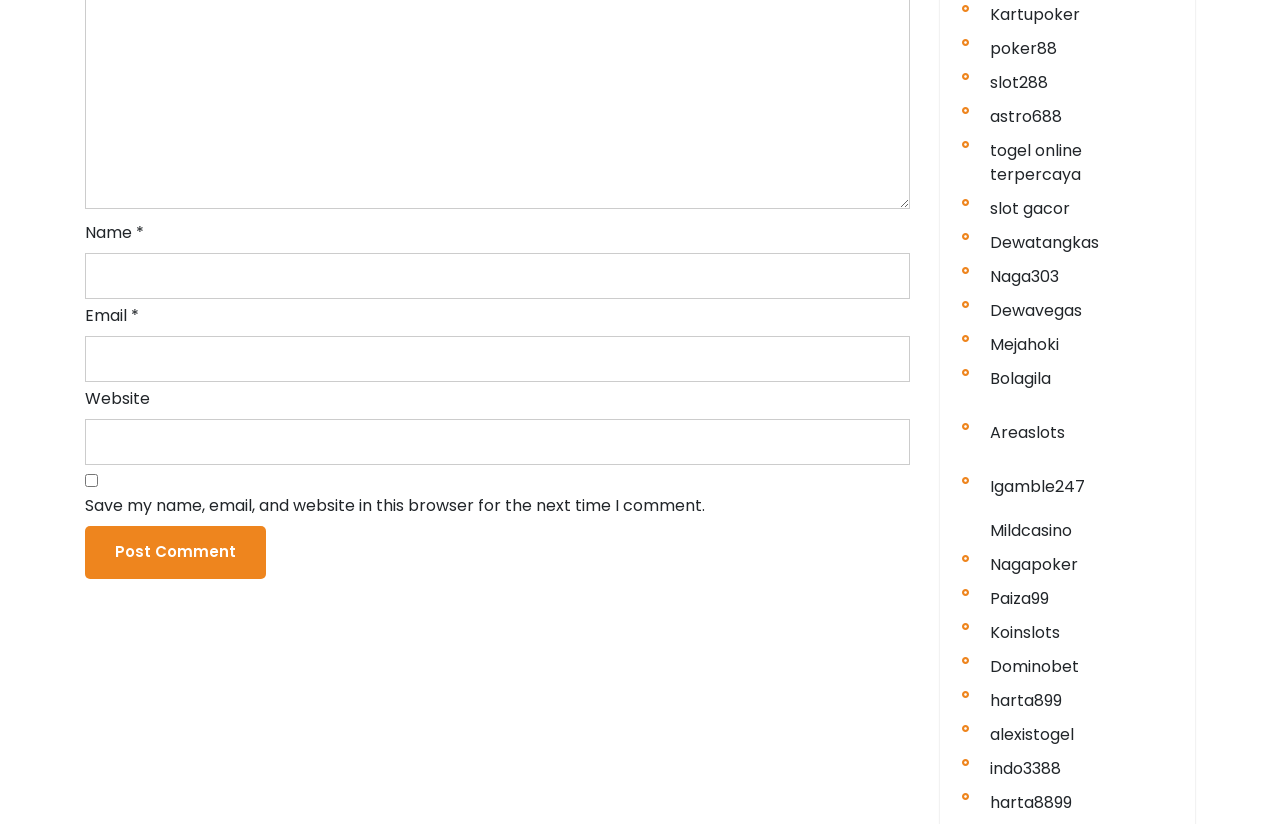What is the label of the first text box?
Using the screenshot, give a one-word or short phrase answer.

Name